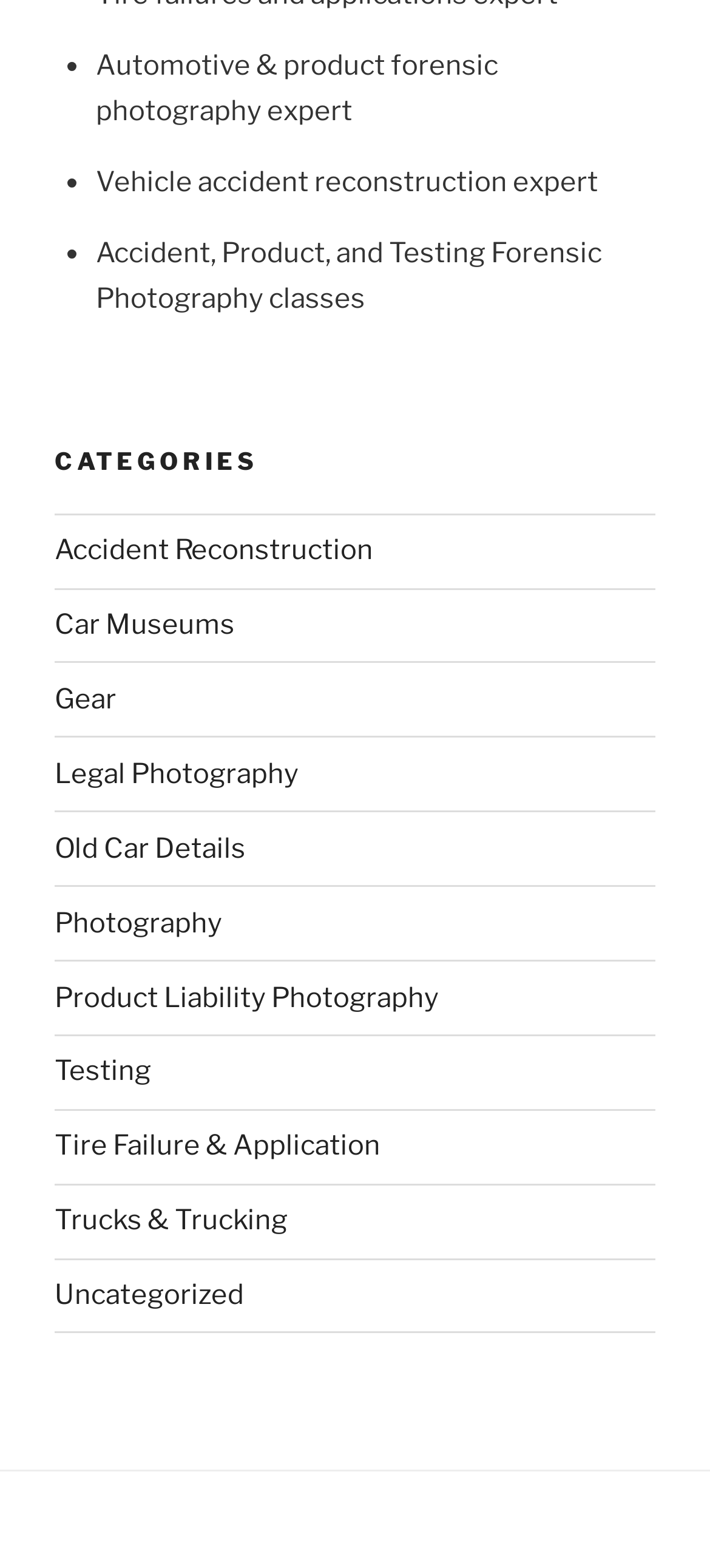Please specify the bounding box coordinates for the clickable region that will help you carry out the instruction: "Click on Accident Reconstruction".

[0.077, 0.34, 0.526, 0.361]